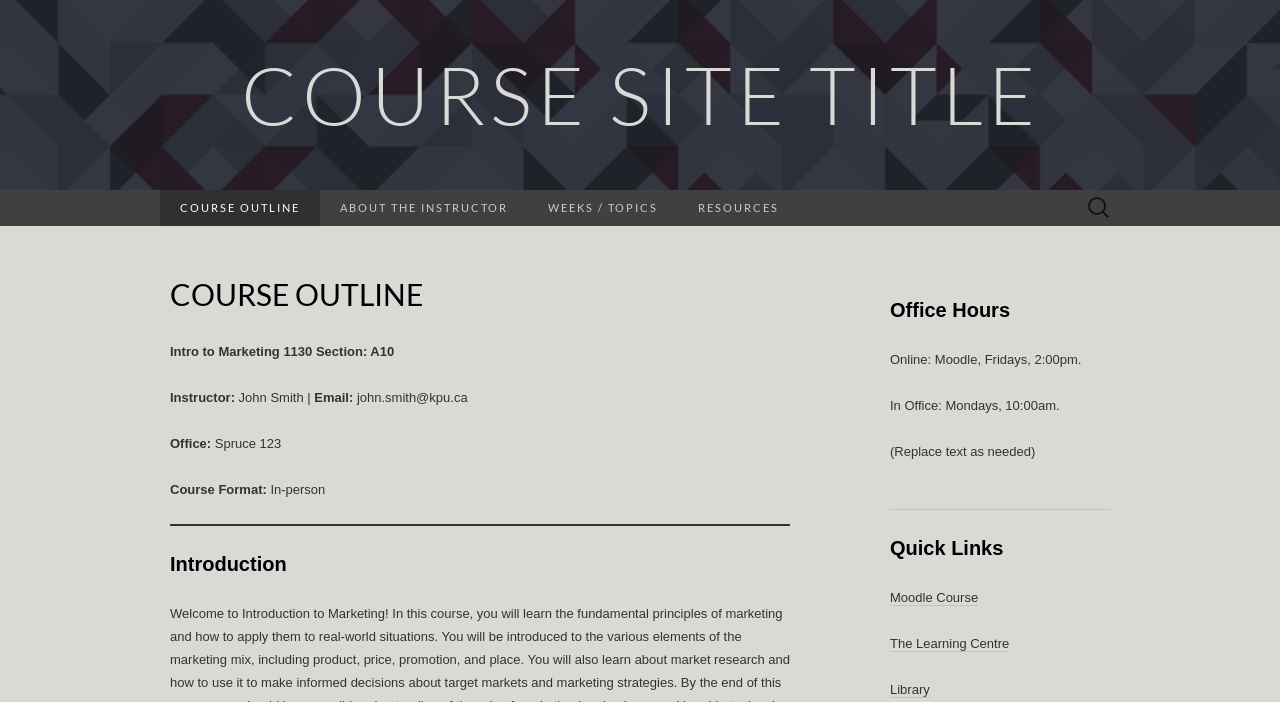What is the office location?
Look at the image and respond with a one-word or short phrase answer.

Spruce 123